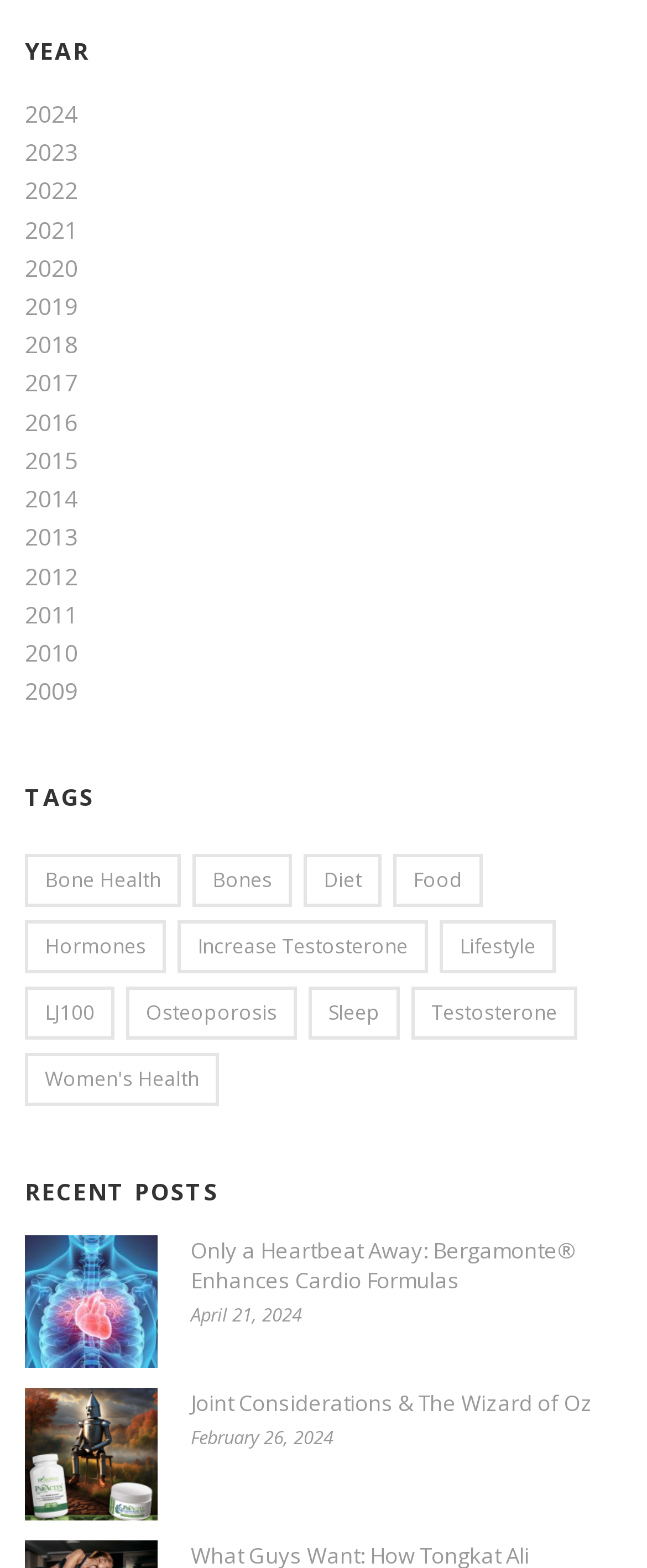Please identify the bounding box coordinates of the element's region that needs to be clicked to fulfill the following instruction: "View Bone health articles". The bounding box coordinates should consist of four float numbers between 0 and 1, i.e., [left, top, right, bottom].

[0.038, 0.544, 0.279, 0.578]